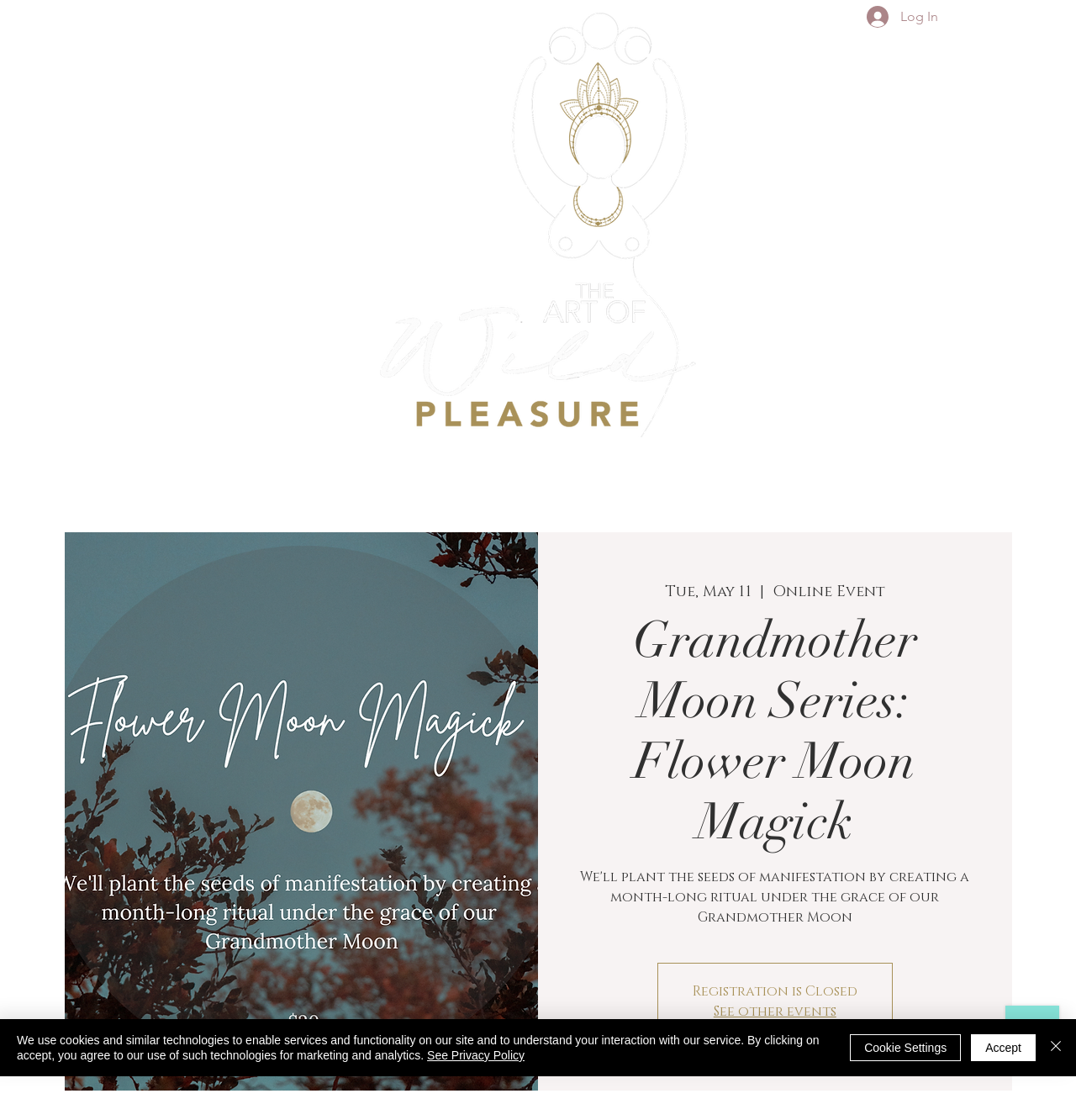Refer to the screenshot and give an in-depth answer to this question: How many navigation links are there?

There are 7 navigation links which are 'About', 'Offerings', 'One-On-One', 'Sacred Weekend Retreats', 'Sacred Weeklong Retreats', 'Drum Birthing', and 'Contact' located at the top of the webpage.